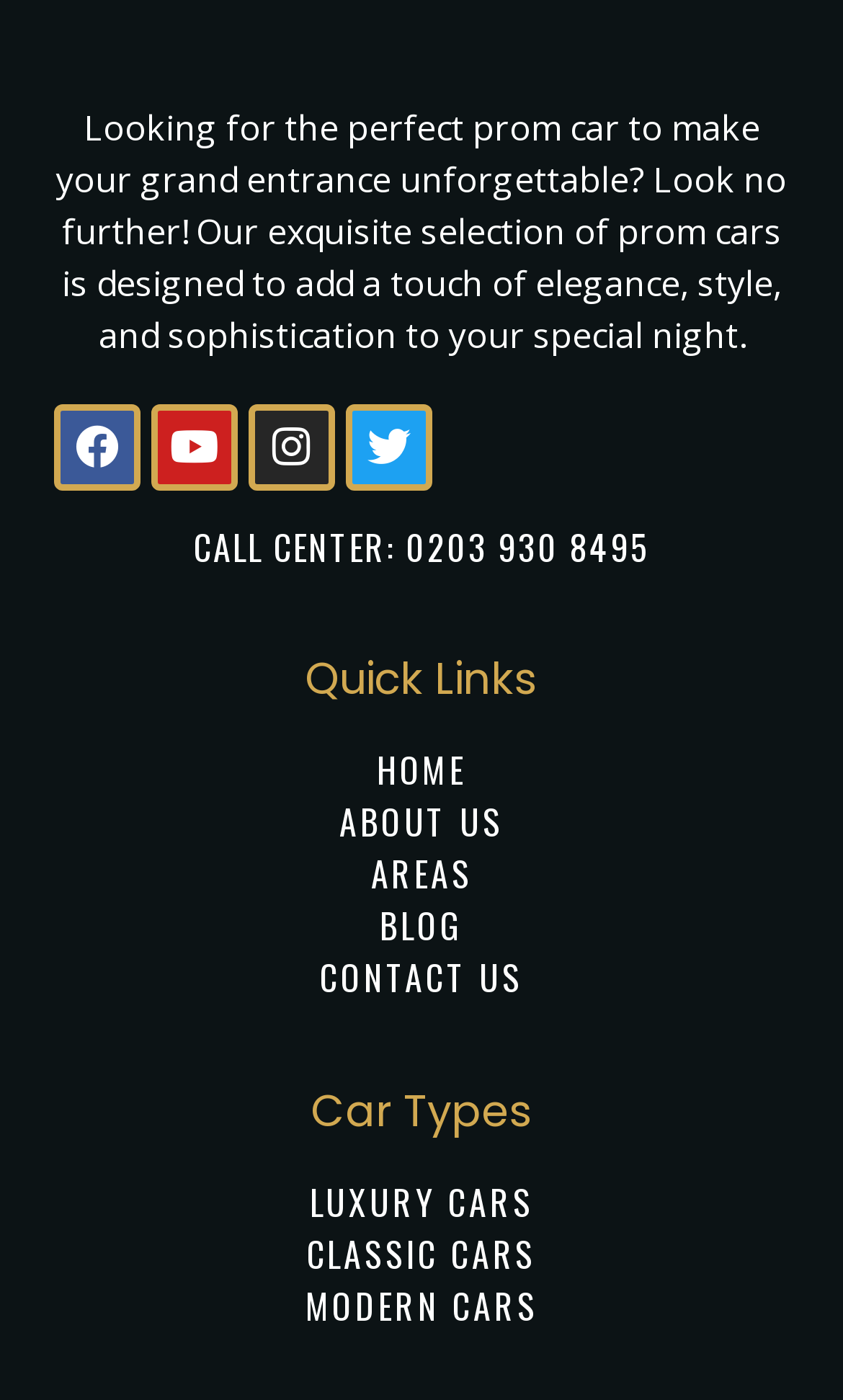What is the section below the introductory text?
Refer to the image and offer an in-depth and detailed answer to the question.

The webpage has a section below the introductory text that is labeled as 'Quick Links', which contains links to various pages such as Home, About Us, Areas, Blog, and Contact Us.